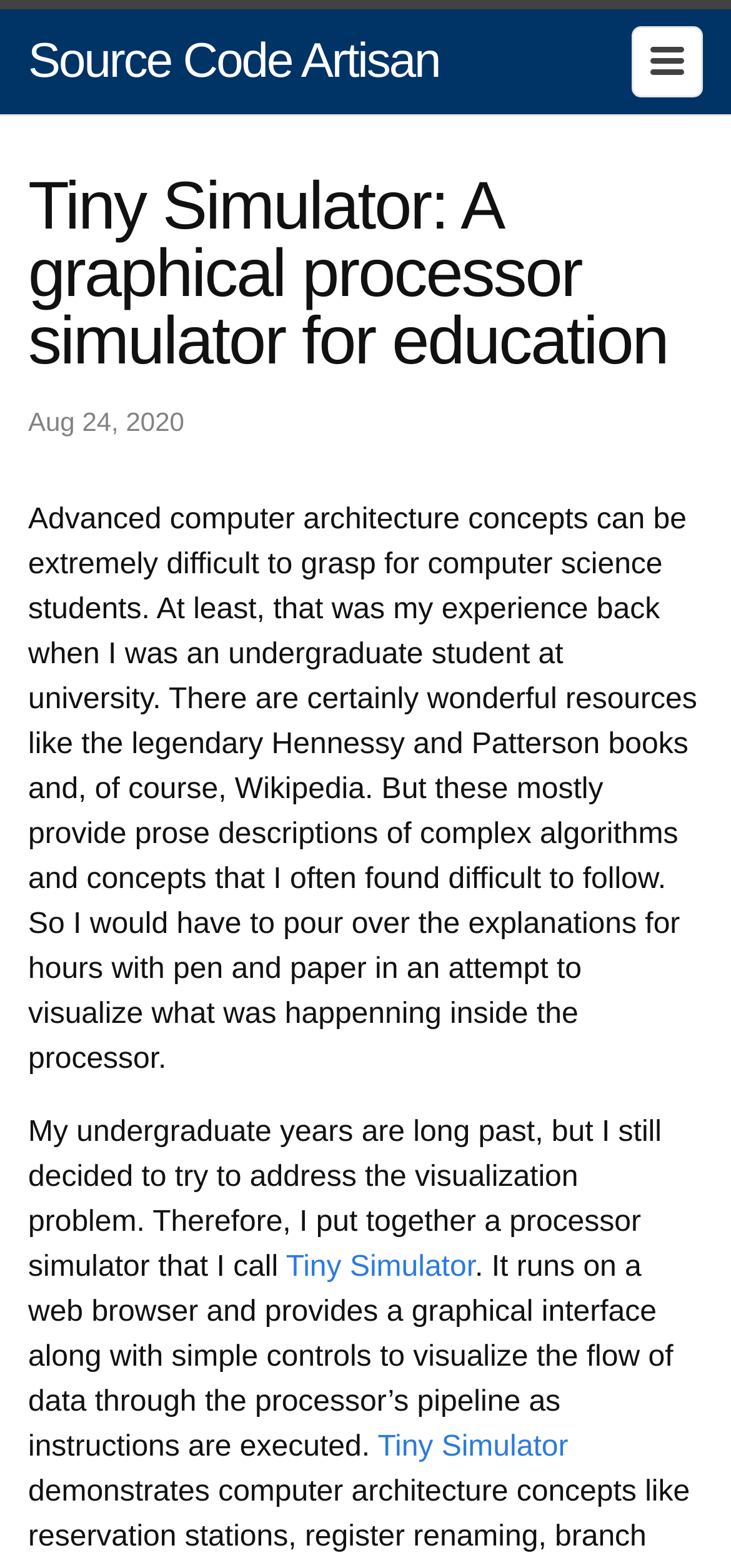Create a detailed narrative of the webpage’s visual and textual elements.

The webpage is about a graphical processor simulator called Tiny Simulator, designed for educational purposes. At the top left of the page, there is a link to "Source Code Artisan". Next to it, on the top right, there is a small image. Below the image, there is a header section that spans almost the entire width of the page. The header contains the title "Tiny Simulator: A graphical processor simulator for education" and a timestamp "Aug 24, 2020" on the left side.

Below the header, there is a large block of text that occupies most of the page. The text describes the challenges of understanding computer architecture concepts and how the author created the Tiny Simulator to address this issue. The text is divided into three paragraphs, with the first paragraph explaining the difficulties of grasping computer architecture concepts, the second paragraph introducing the idea of creating a processor simulator, and the third paragraph describing the features of the Tiny Simulator.

In the third paragraph, there are two links to "Tiny Simulator", one in the middle and one at the end of the paragraph. These links are positioned near the bottom of the page, with the second link being closer to the bottom right corner. Overall, the webpage has a simple layout with a focus on the text description of the Tiny Simulator and its purpose.